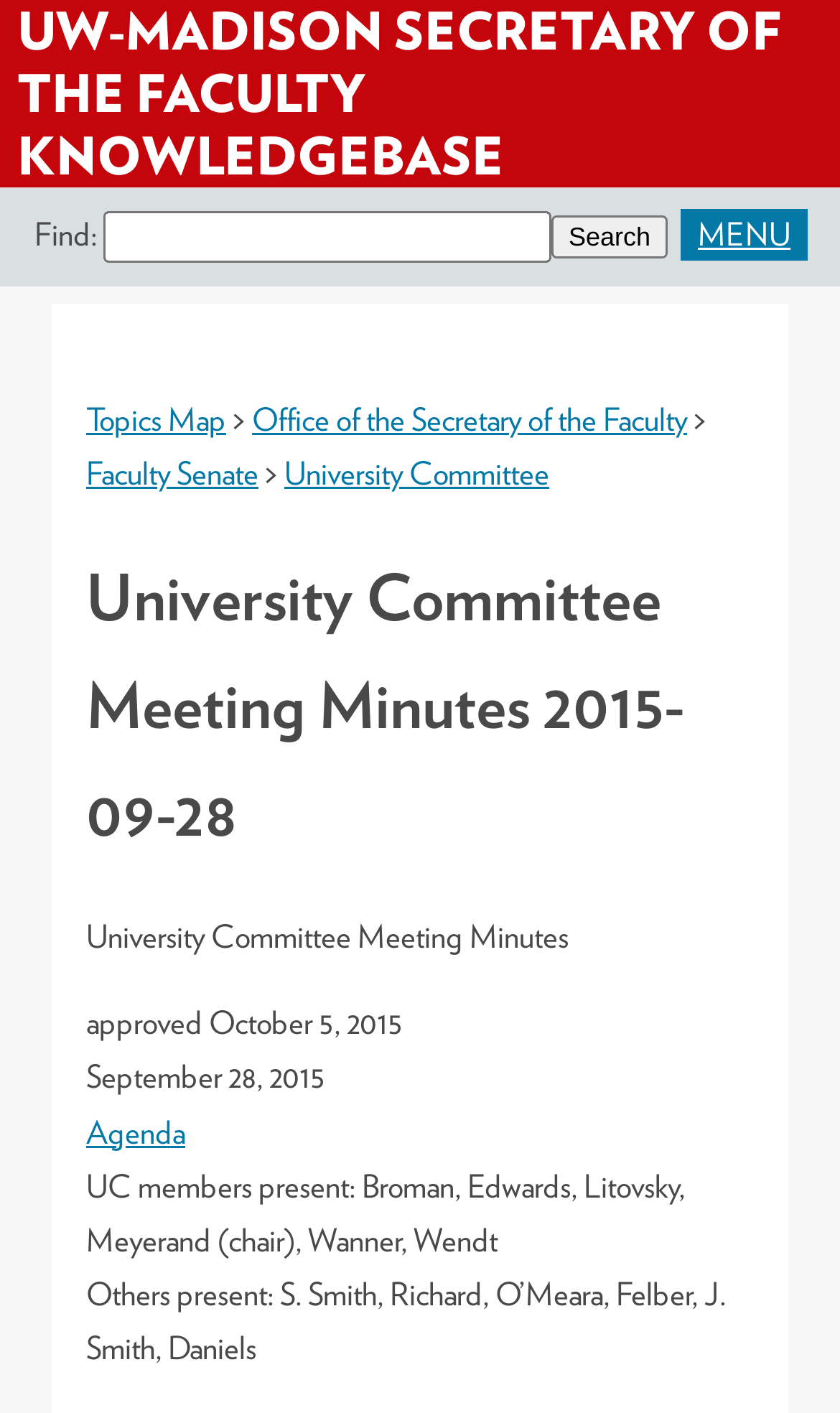Please specify the bounding box coordinates of the area that should be clicked to accomplish the following instruction: "Browse Topics Map". The coordinates should consist of four float numbers between 0 and 1, i.e., [left, top, right, bottom].

[0.103, 0.283, 0.269, 0.31]